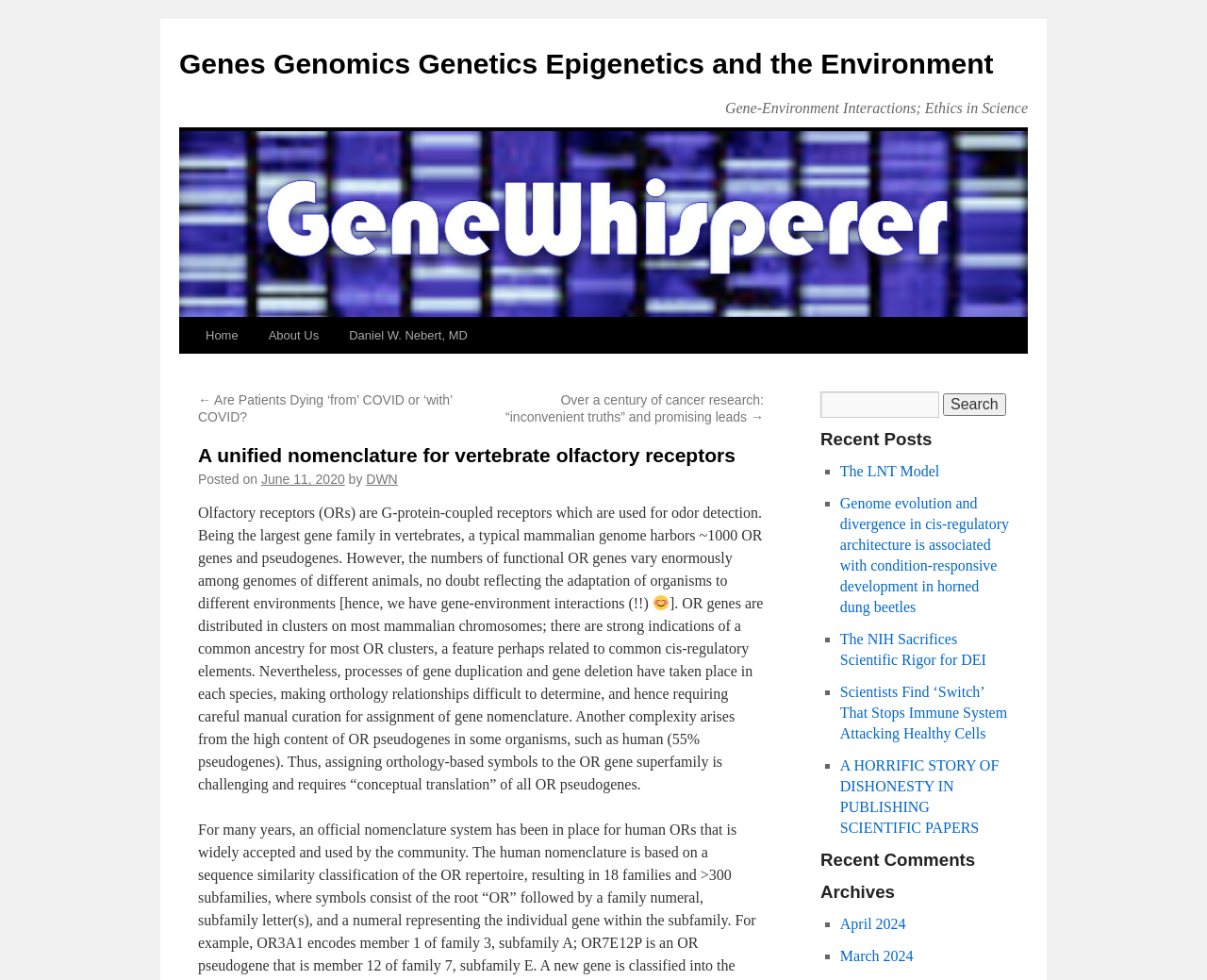Please find the bounding box coordinates of the element that must be clicked to perform the given instruction: "Read the recent post 'The LNT Model'". The coordinates should be four float numbers from 0 to 1, i.e., [left, top, right, bottom].

[0.696, 0.473, 0.778, 0.489]